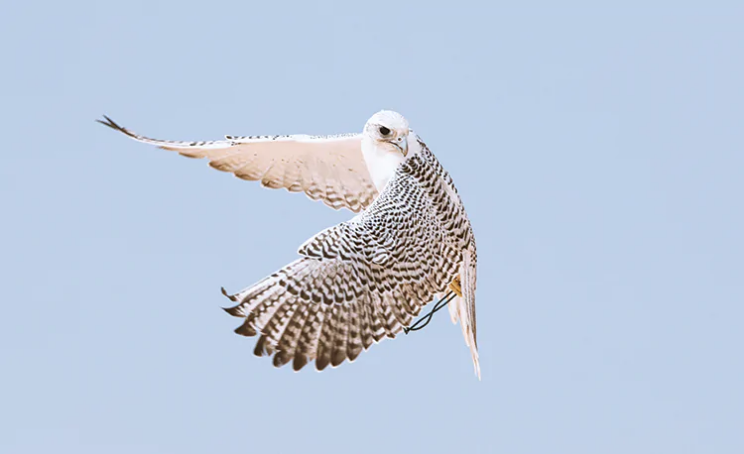Offer a detailed account of the various components present in the image.

The image captures a magnificent falcon in mid-flight, showcasing its powerful wings and slender body against a clear blue sky. This visual highlights the beauty and grace of these trained raptors, which are celebrated at events like the King Abdulaziz Falconry Festival. The festival emphasizes the falcons' incredible speed and precision, often likened to the dynamics of a Formula One race car. With a competitive spirit, the festival awards more than SR 21 million in prizes across various categories. The falcon displayed in the image may represent one of the many competitors that undergo strict evaluations during the festival, where both young and mature birds compete for significant cash prizes and accolades.